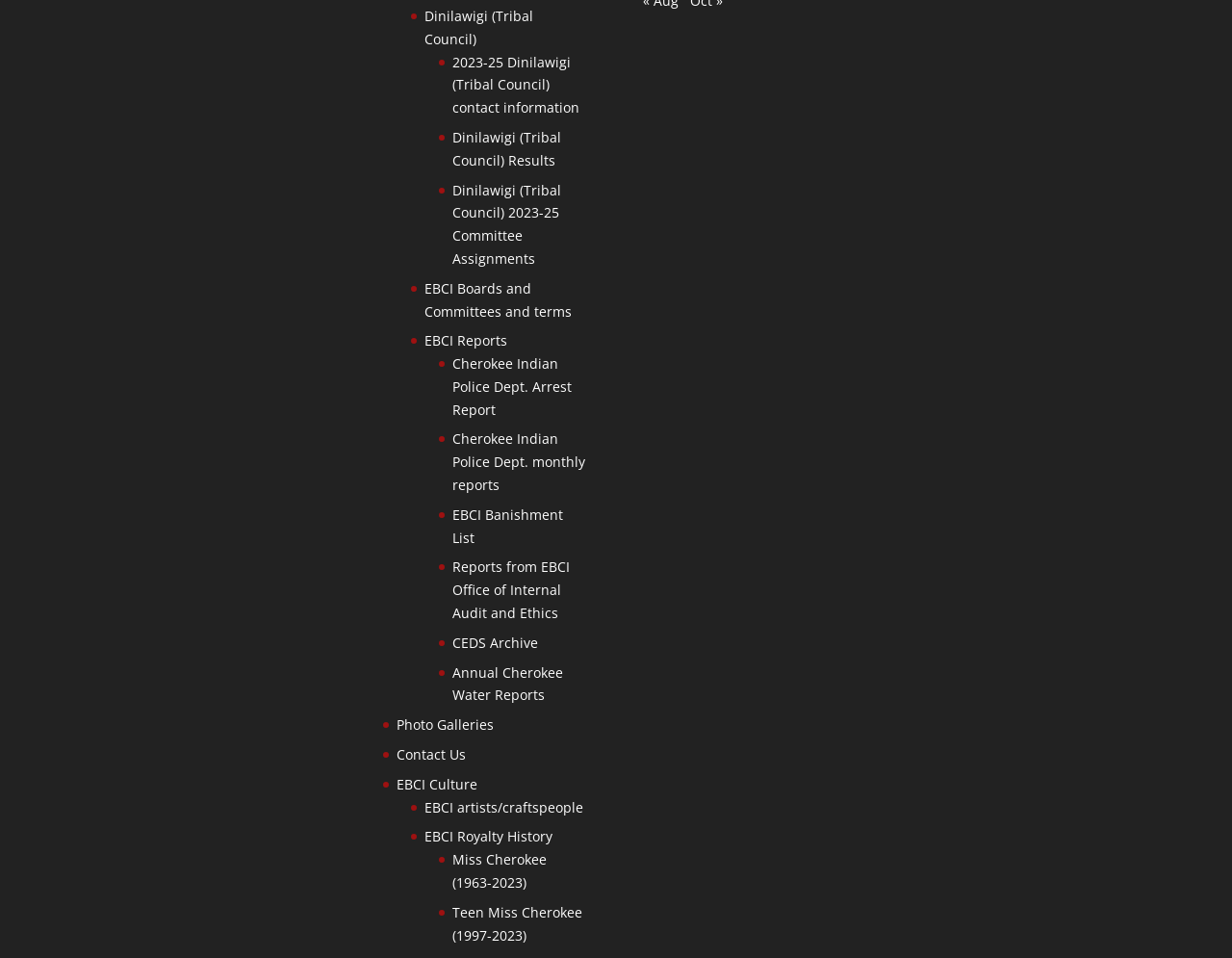Find the bounding box of the element with the following description: "Dinilawigi (Tribal Council)". The coordinates must be four float numbers between 0 and 1, formatted as [left, top, right, bottom].

[0.345, 0.007, 0.433, 0.05]